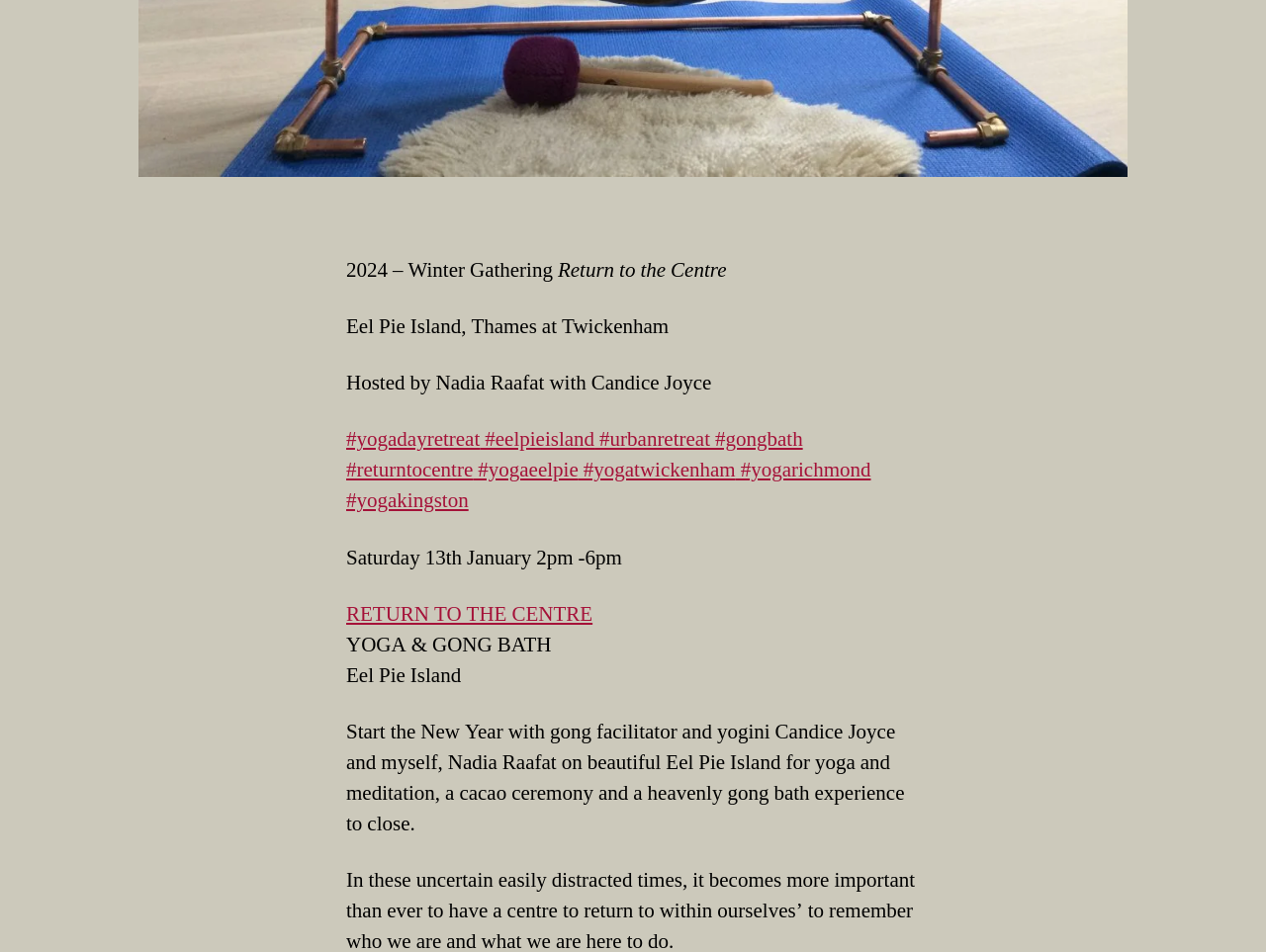Examine the screenshot and answer the question in as much detail as possible: What activities are included in the event?

The activities included in the event are mentioned in the long paragraph at the bottom of the webpage, which describes the event as including 'yoga and meditation, a cacao ceremony and a heavenly gong bath experience', suggesting that these activities are part of the event.